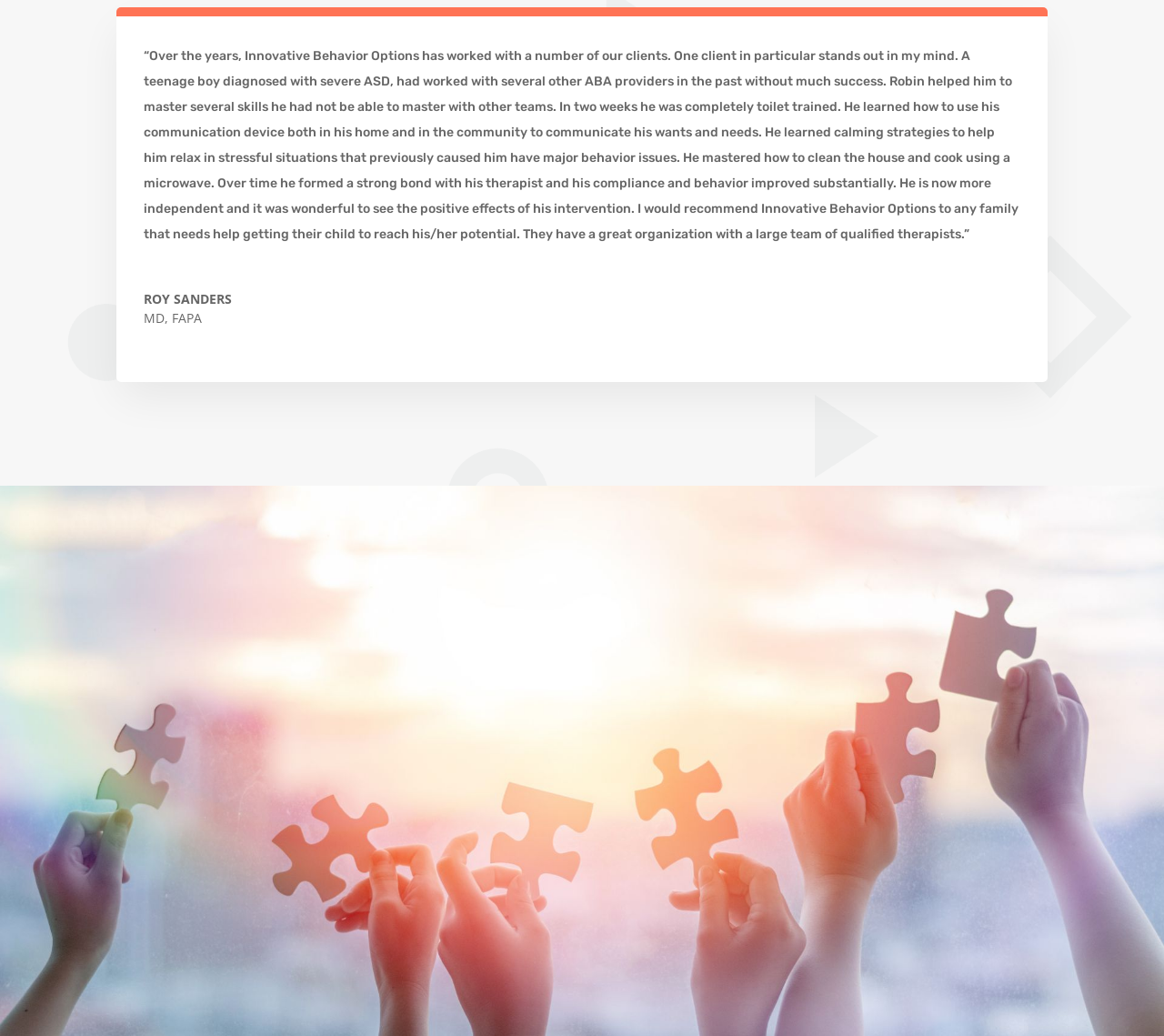What is the organization's mission?
Observe the image and answer the question with a one-word or short phrase response.

To serve clients by creating individualized learning and behavior programs